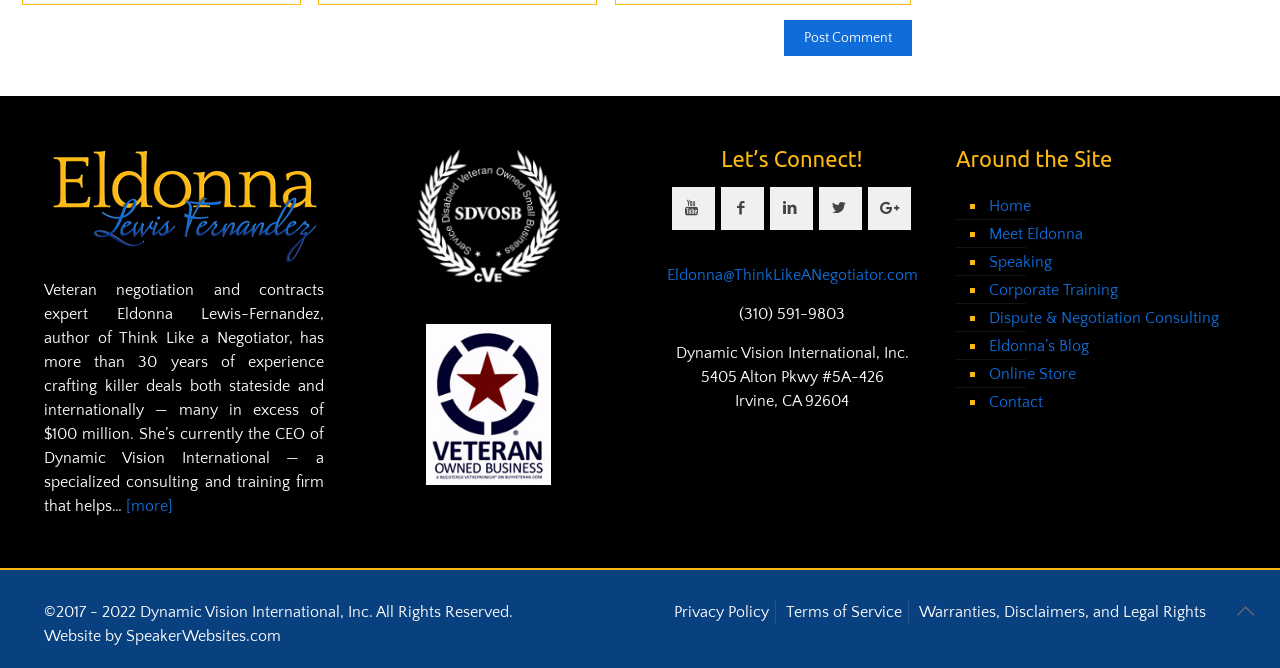Could you please study the image and provide a detailed answer to the question:
What is the company name of Eldonna's business?

The webpage provides the company name as 'Dynamic Vision International, Inc.' which is also mentioned as the CEO of Eldonna Lewis-Fernandez.